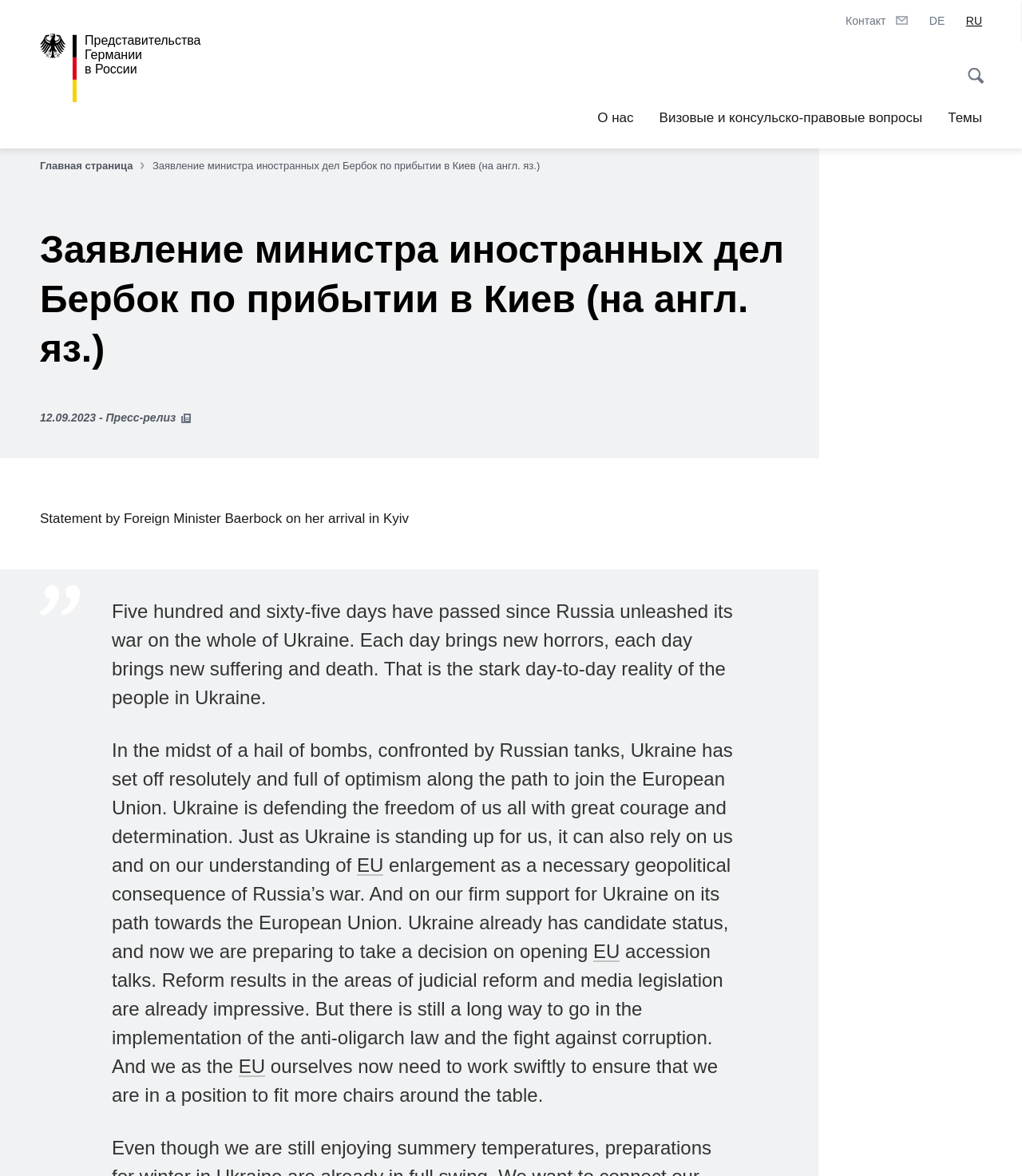What is the date of the press release?
From the image, respond with a single word or phrase.

12.09.2023